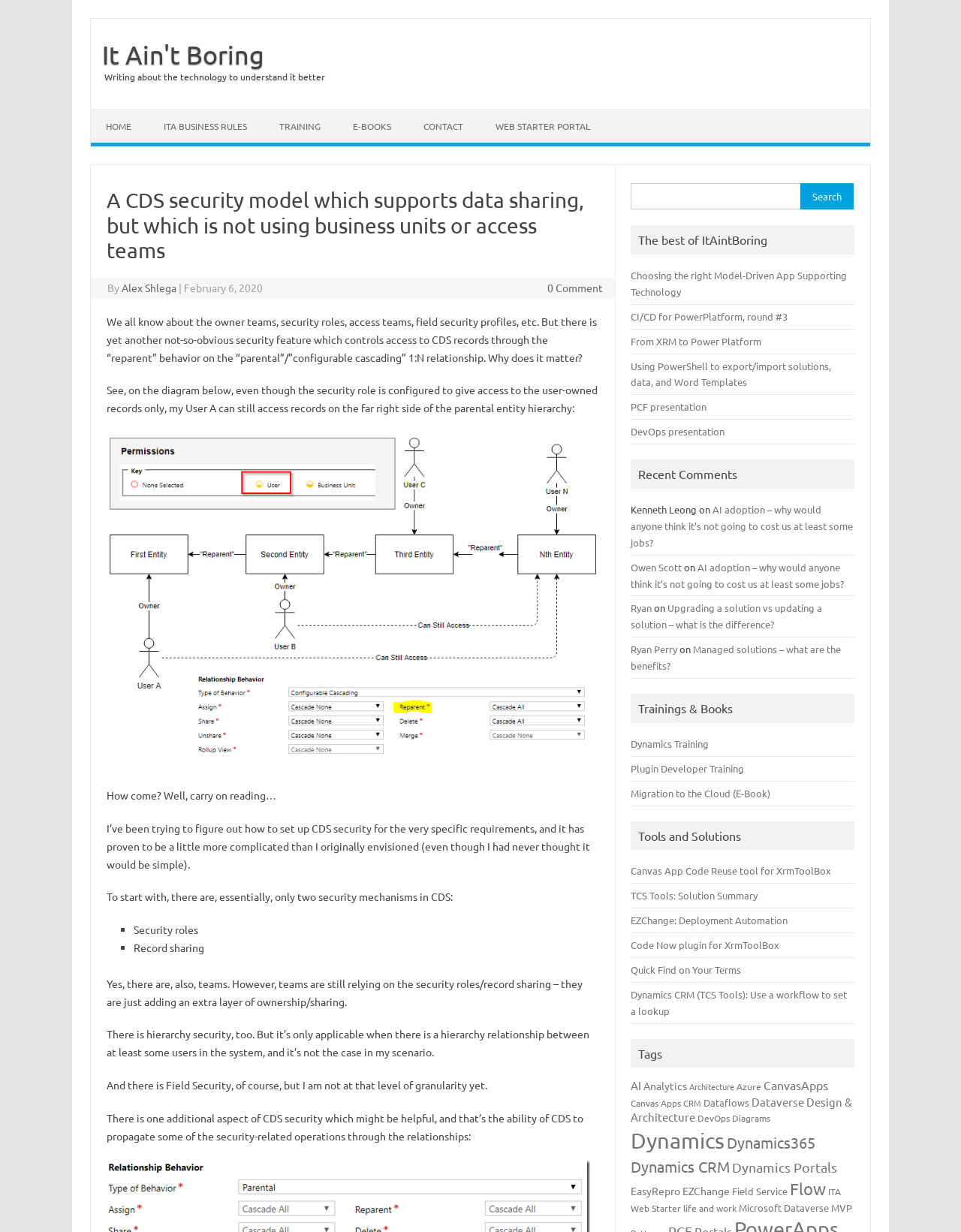Determine the bounding box coordinates of the clickable region to follow the instruction: "View recent posts".

None